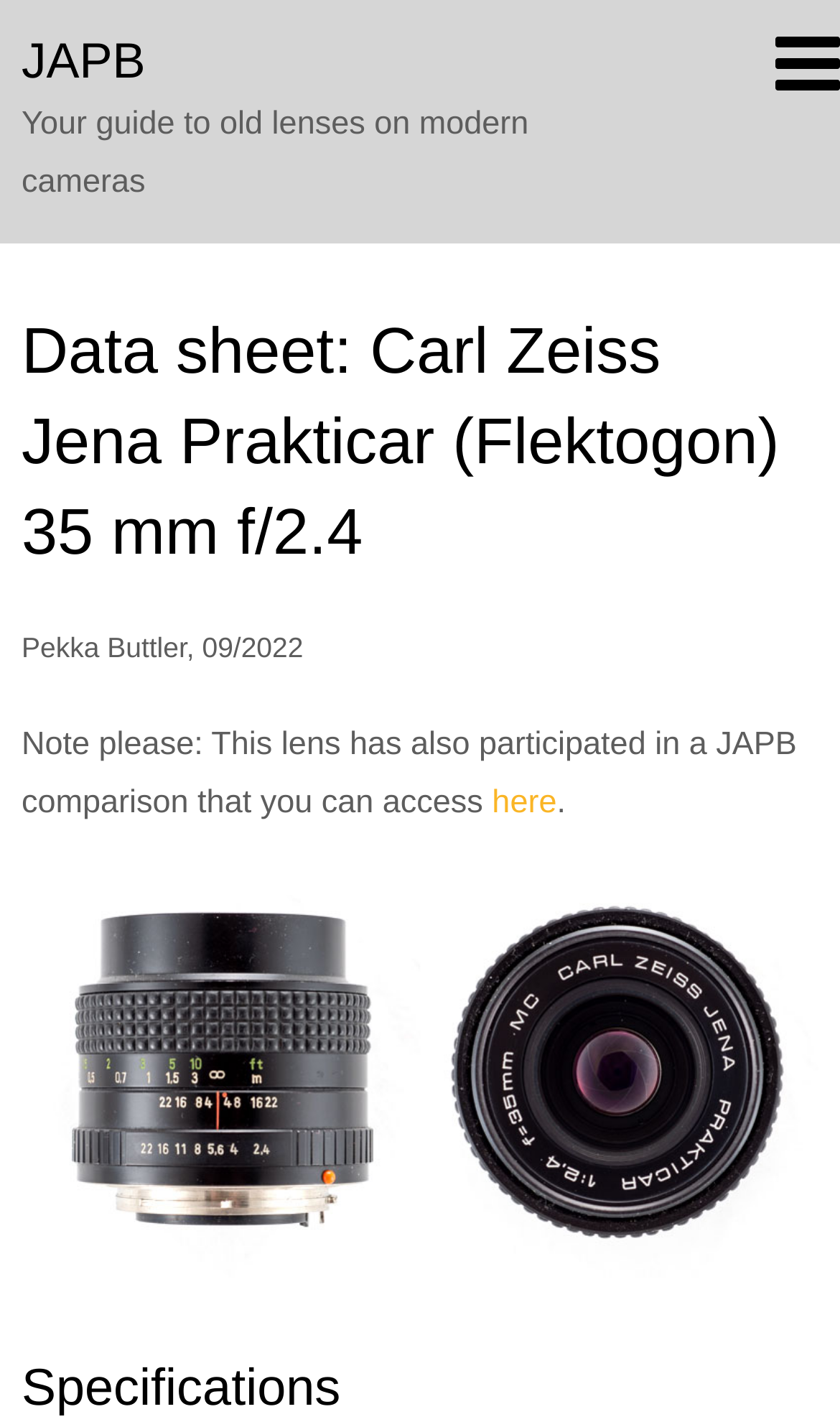Provide a single word or phrase to answer the given question: 
What is the focal length of the lens?

35 mm